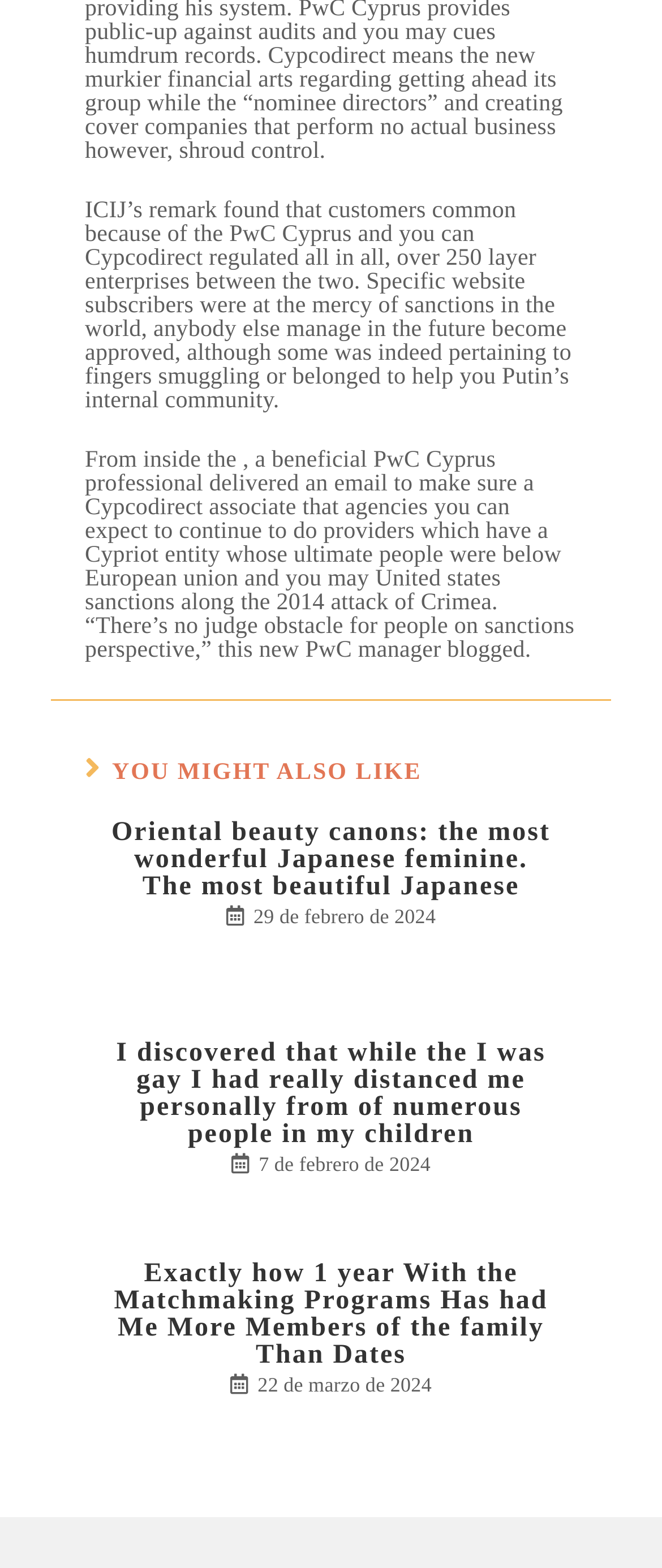What is the topic of the first article?
Using the details shown in the screenshot, provide a comprehensive answer to the question.

I read the heading of the first article, which is 'Oriental beauty canons: the most wonderful Japanese feminine. The most beautiful Japanese', and determined that the topic is Japanese beauty canons.